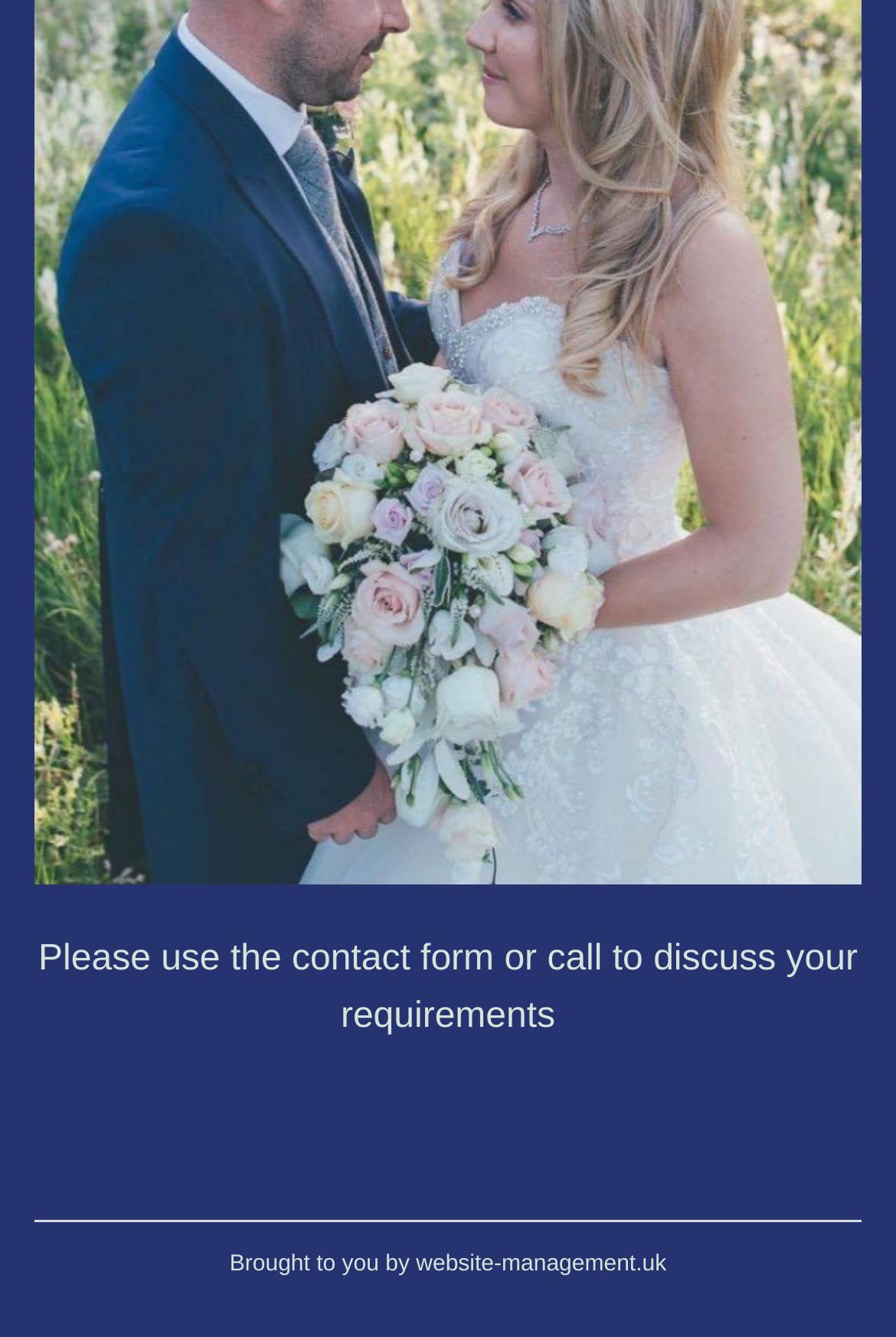Based on the image, please elaborate on the answer to the following question:
Who is the florist mentioned on the webpage?

The webpage mentions 'Kent florist Carol Hassell creates beautiful flowers especially for you.' which indicates that Carol Hassell is the florist being referred to.